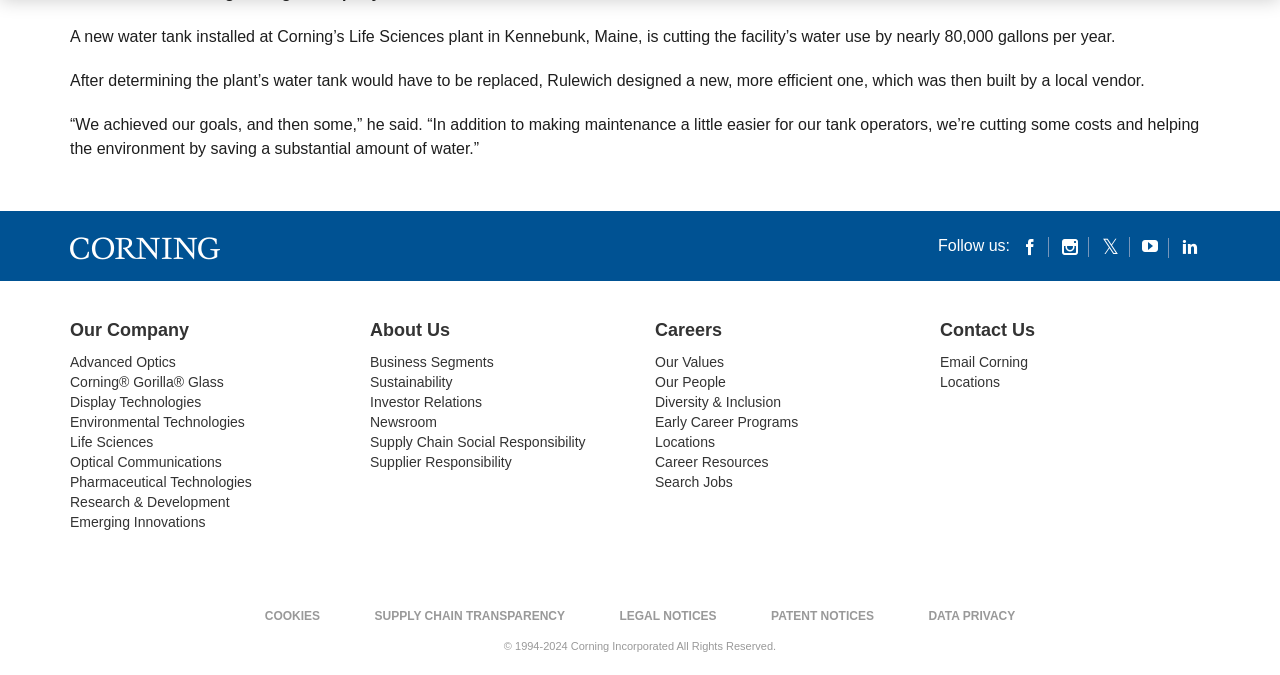Determine the bounding box coordinates of the target area to click to execute the following instruction: "Contact Corning."

[0.734, 0.475, 0.809, 0.504]